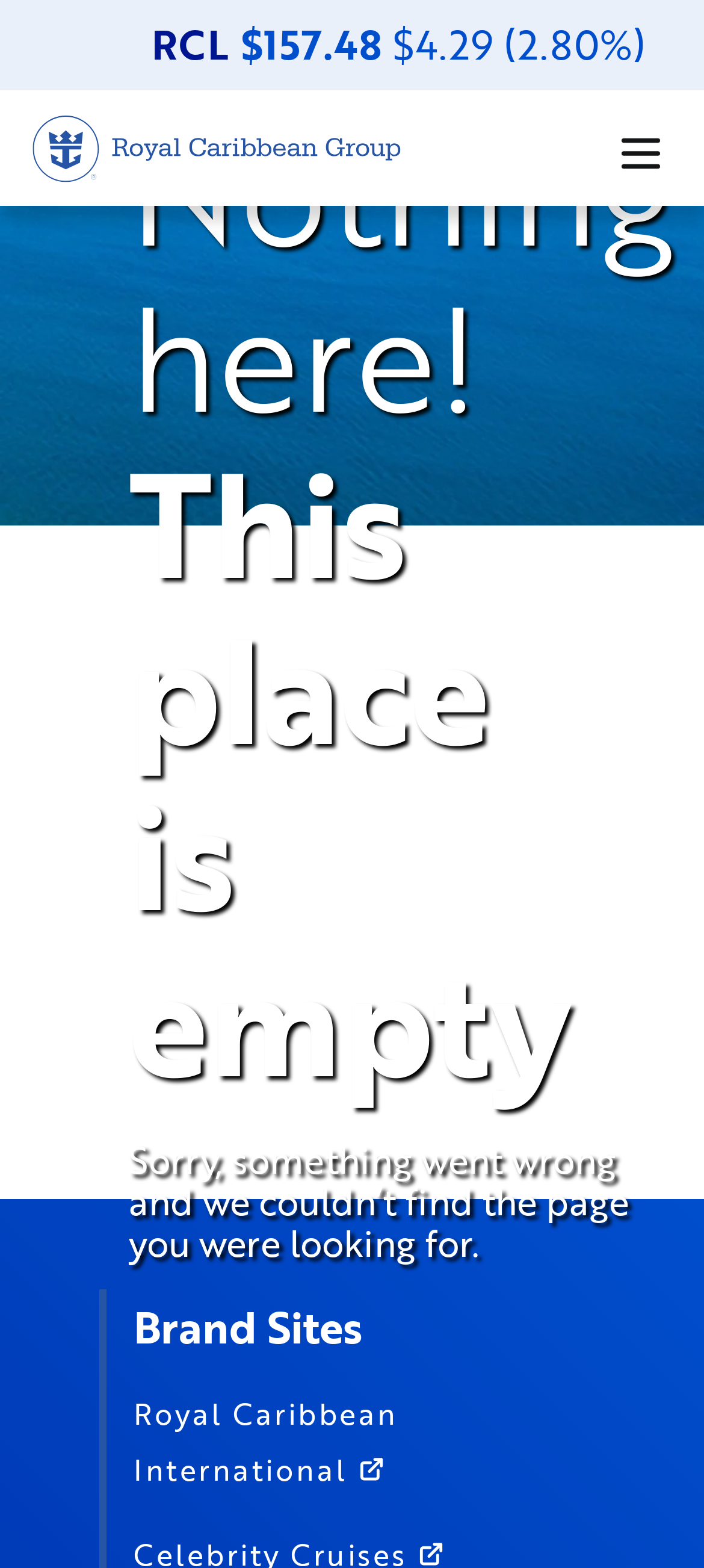Give the bounding box coordinates for the element described by: "January 2024".

None